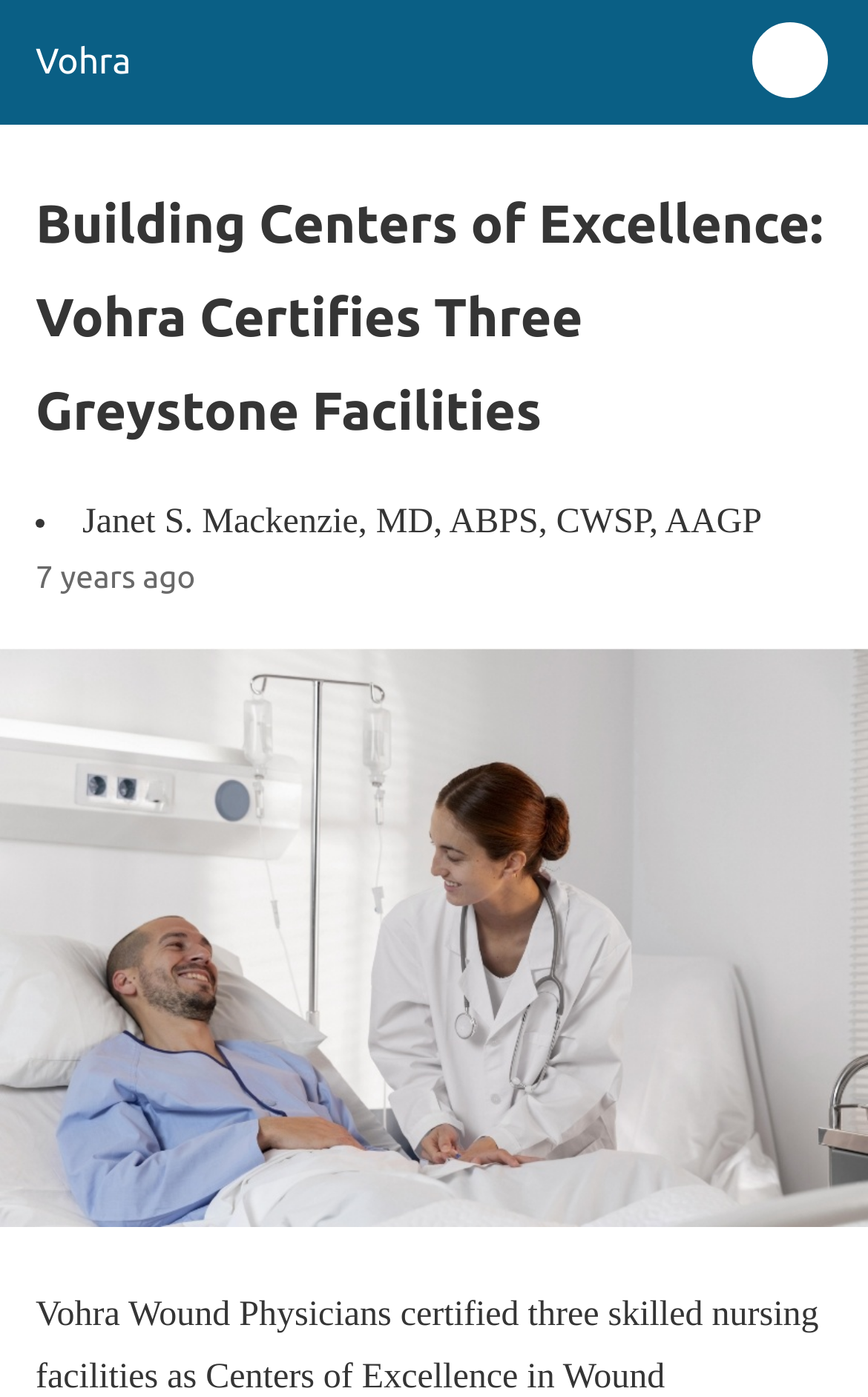What is the profession of Janet S. Mackenzie?
Use the information from the screenshot to give a comprehensive response to the question.

The webpage lists Janet S. Mackenzie, MD, ABPS, CWSP, AAGP, which suggests that she is a medical doctor with additional certifications in wound care and geriatrics.